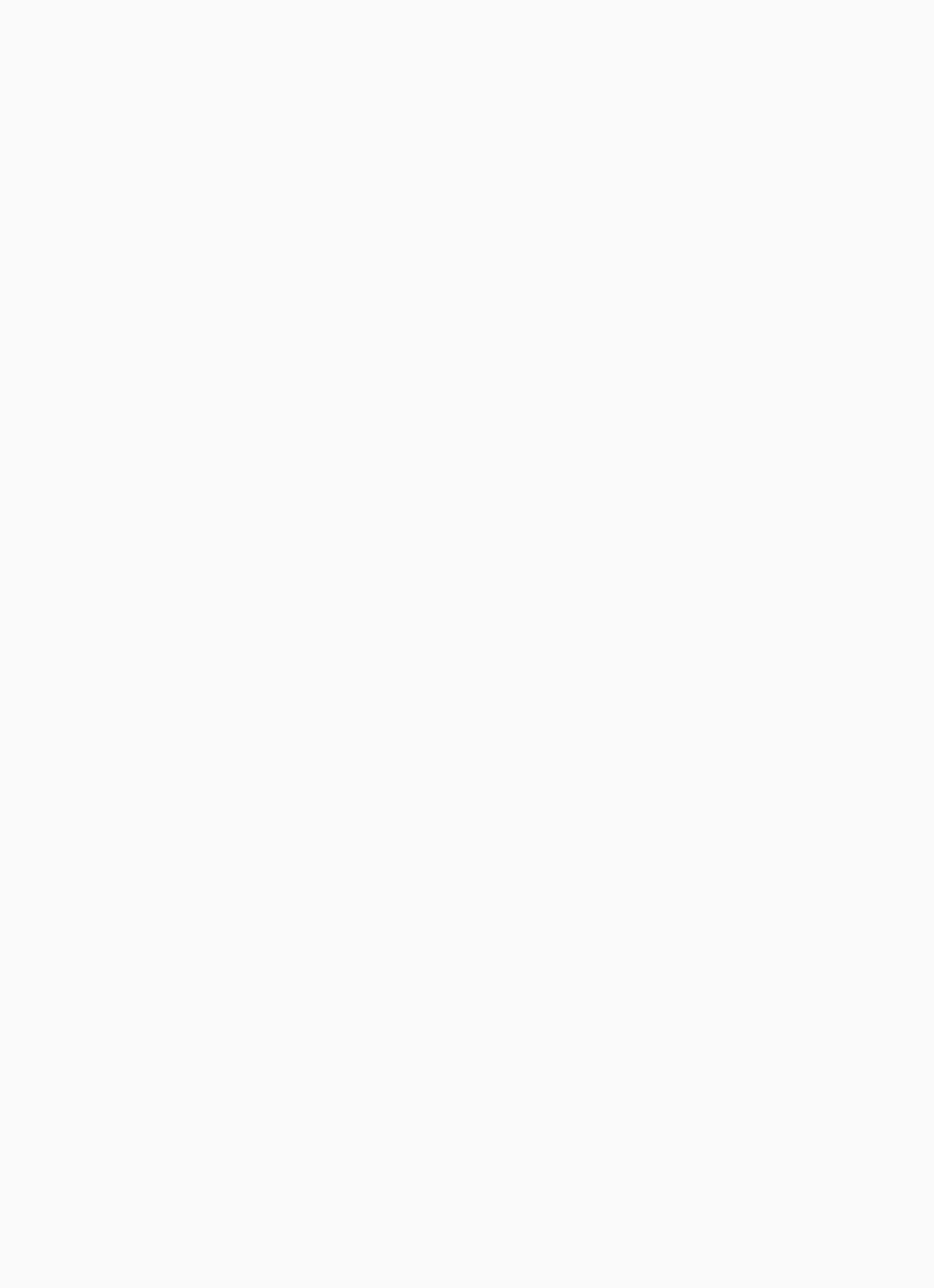Using the provided element description, identify the bounding box coordinates as (top-left x, top-left y, bottom-right x, bottom-right y). Ensure all values are between 0 and 1. Description: name="b_backTop"

[0.059, 0.874, 0.246, 0.892]